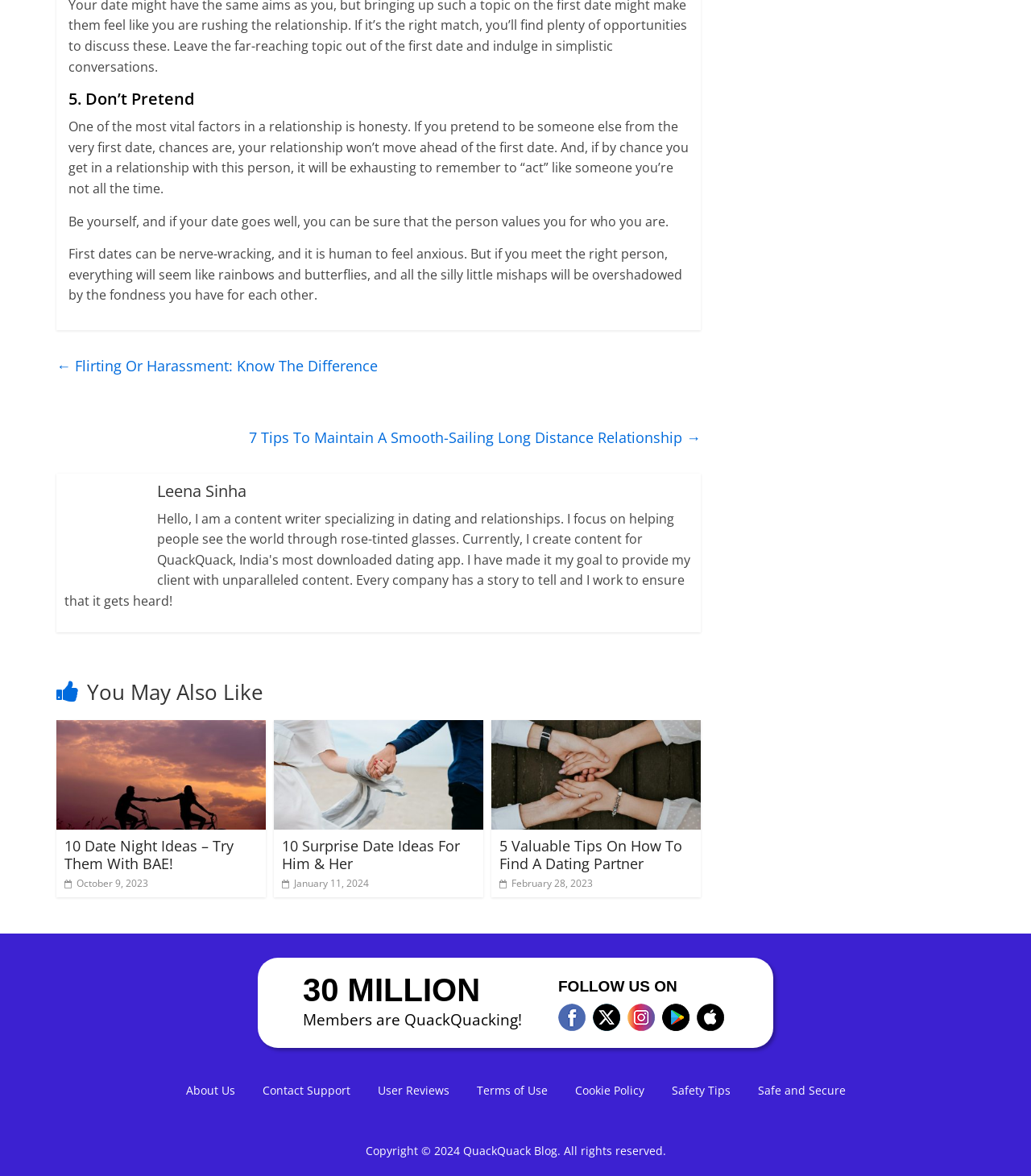Provide the bounding box coordinates of the HTML element described as: "Cookie Policy". The bounding box coordinates should be four float numbers between 0 and 1, i.e., [left, top, right, bottom].

[0.557, 0.921, 0.625, 0.934]